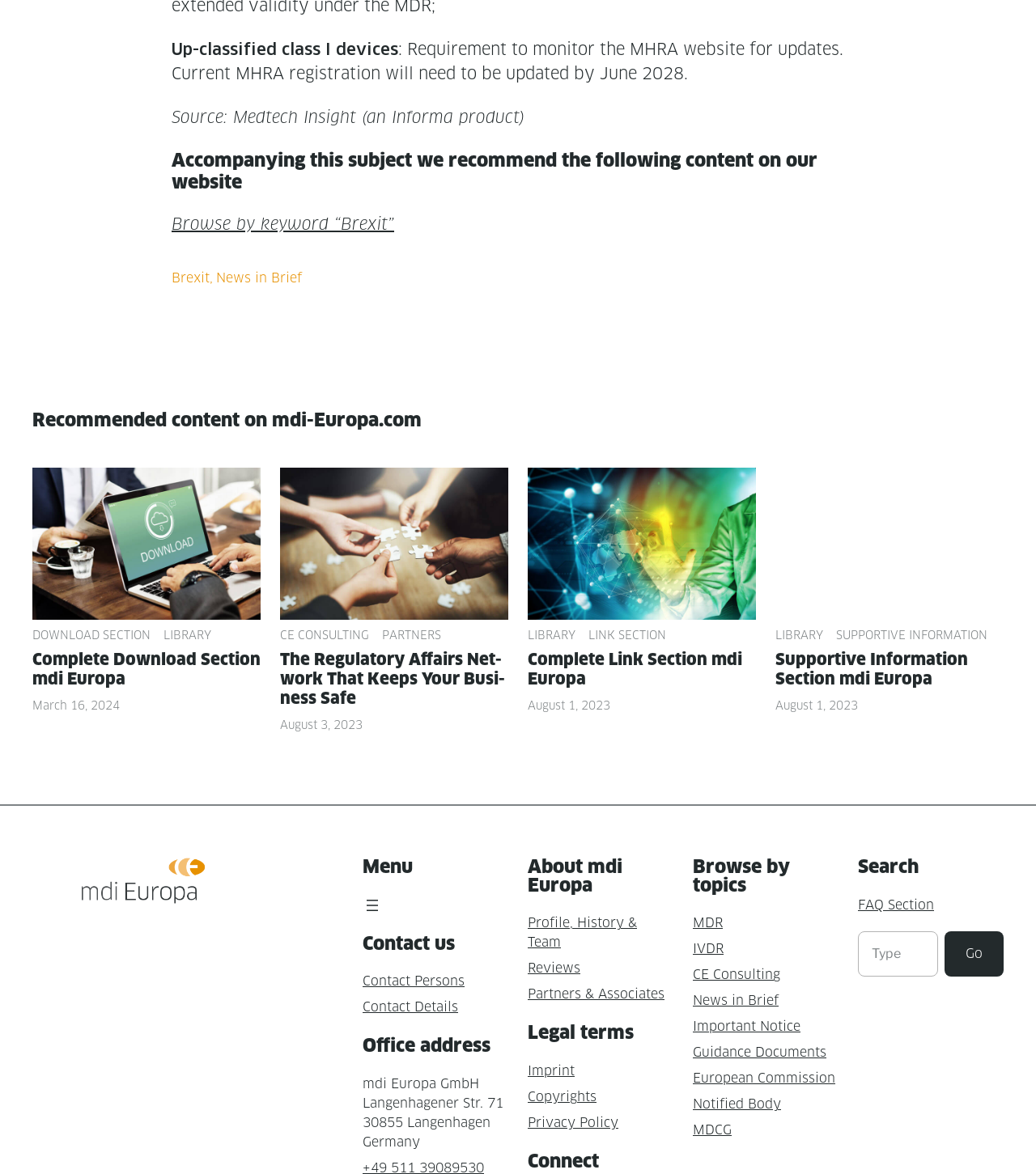Identify the bounding box coordinates of the specific part of the webpage to click to complete this instruction: "Contact mdi Europa".

[0.35, 0.829, 0.448, 0.842]